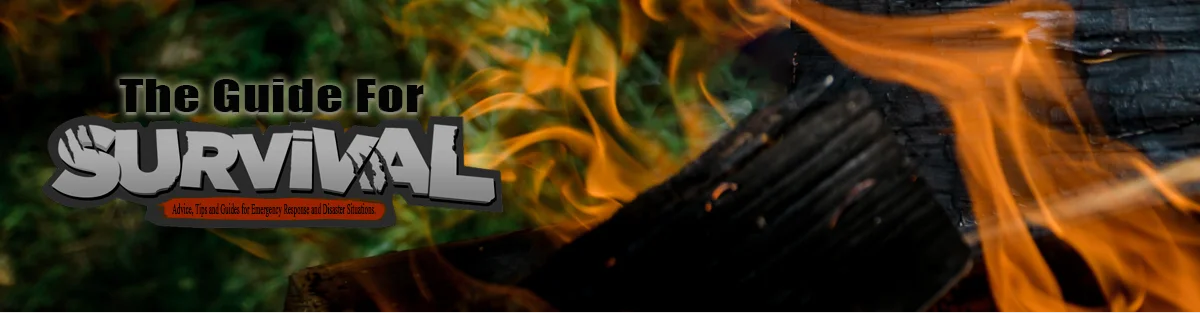What is the texture of the surface in the background?
Look at the image and answer with only one word or phrase.

Charred wood